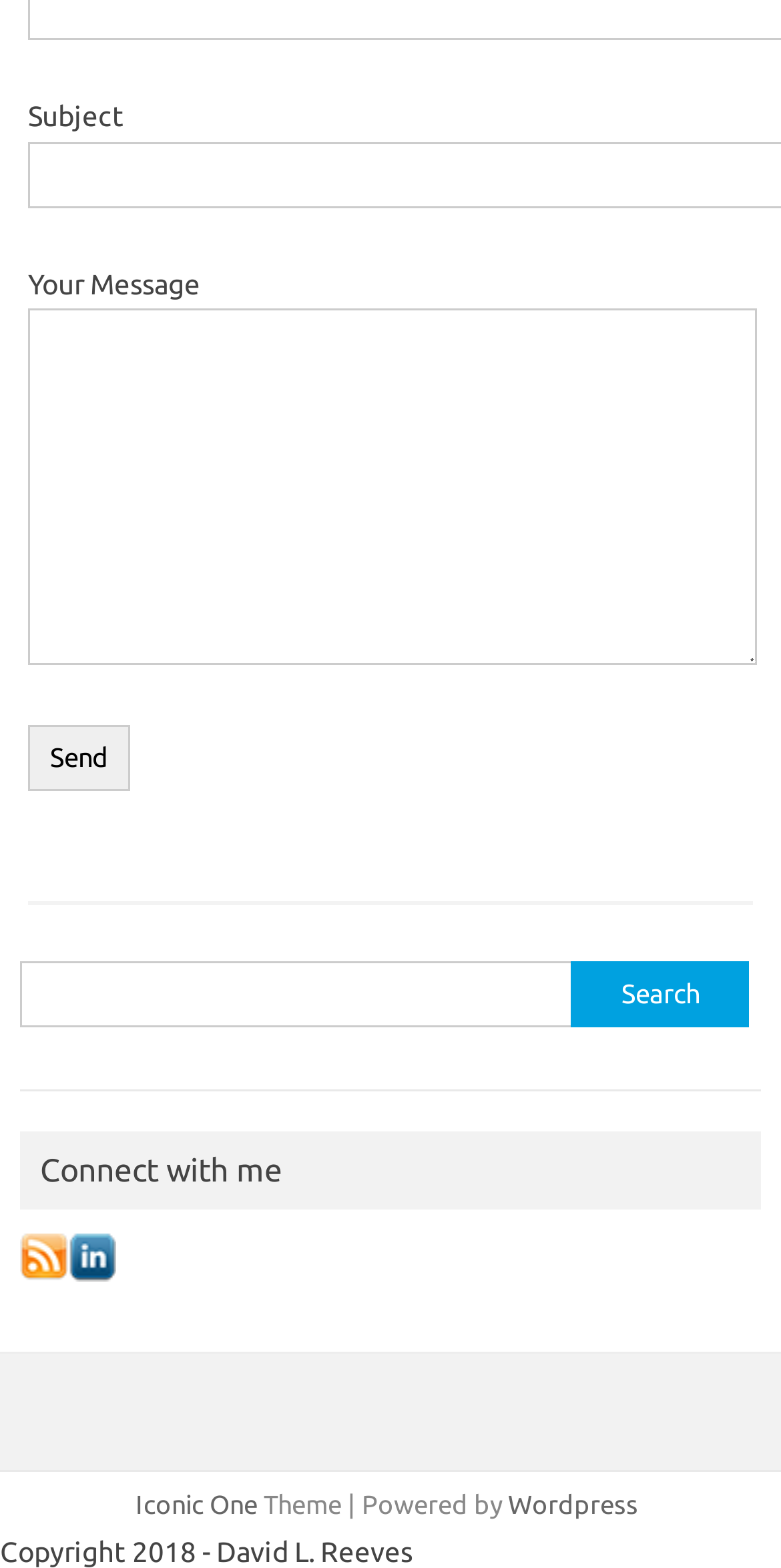Please reply to the following question with a single word or a short phrase:
What is the function of the button below the search textbox?

To search